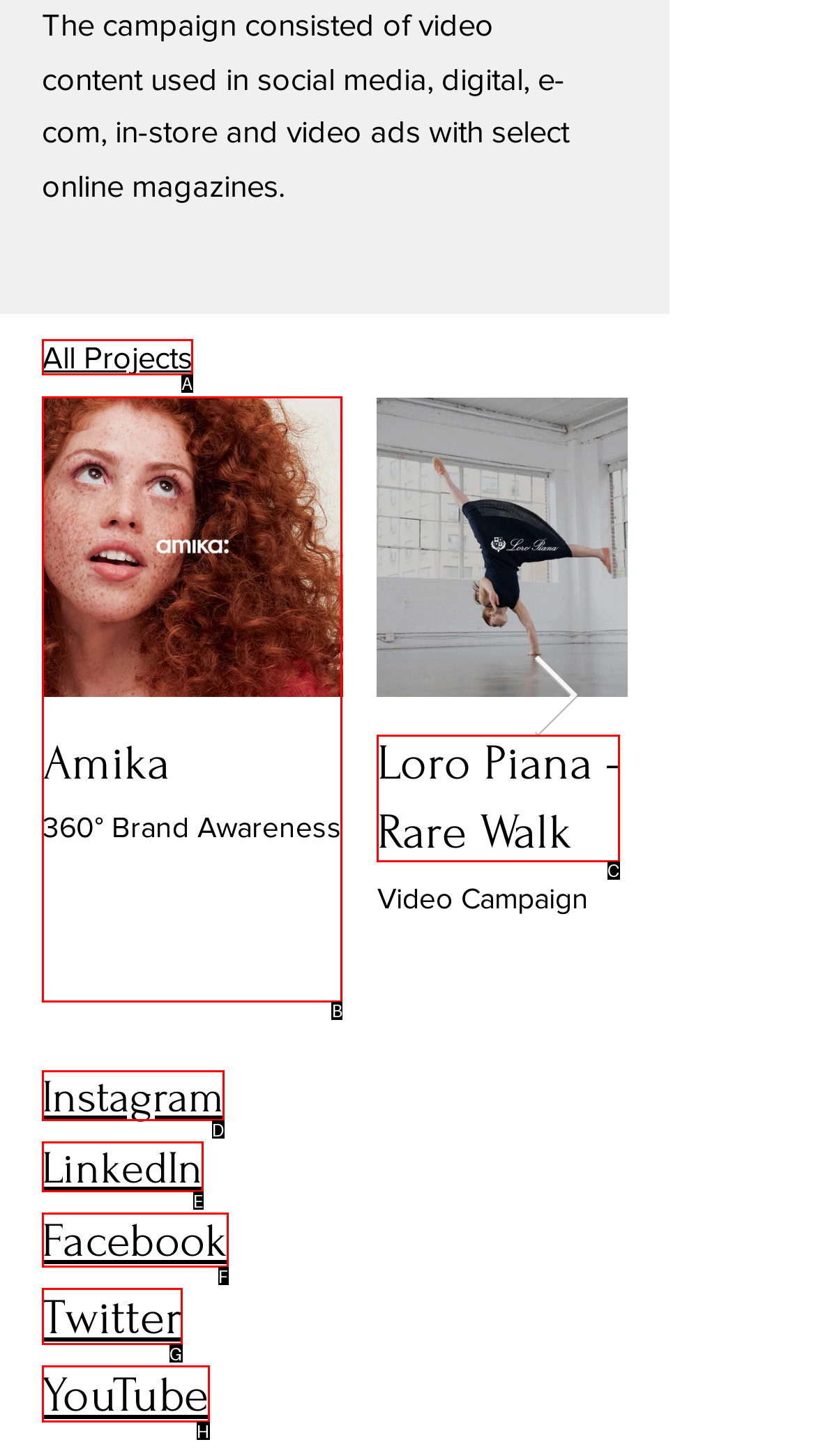Specify which HTML element I should click to complete this instruction: Go to Loro Piana - Rare Walk project Answer with the letter of the relevant option.

C